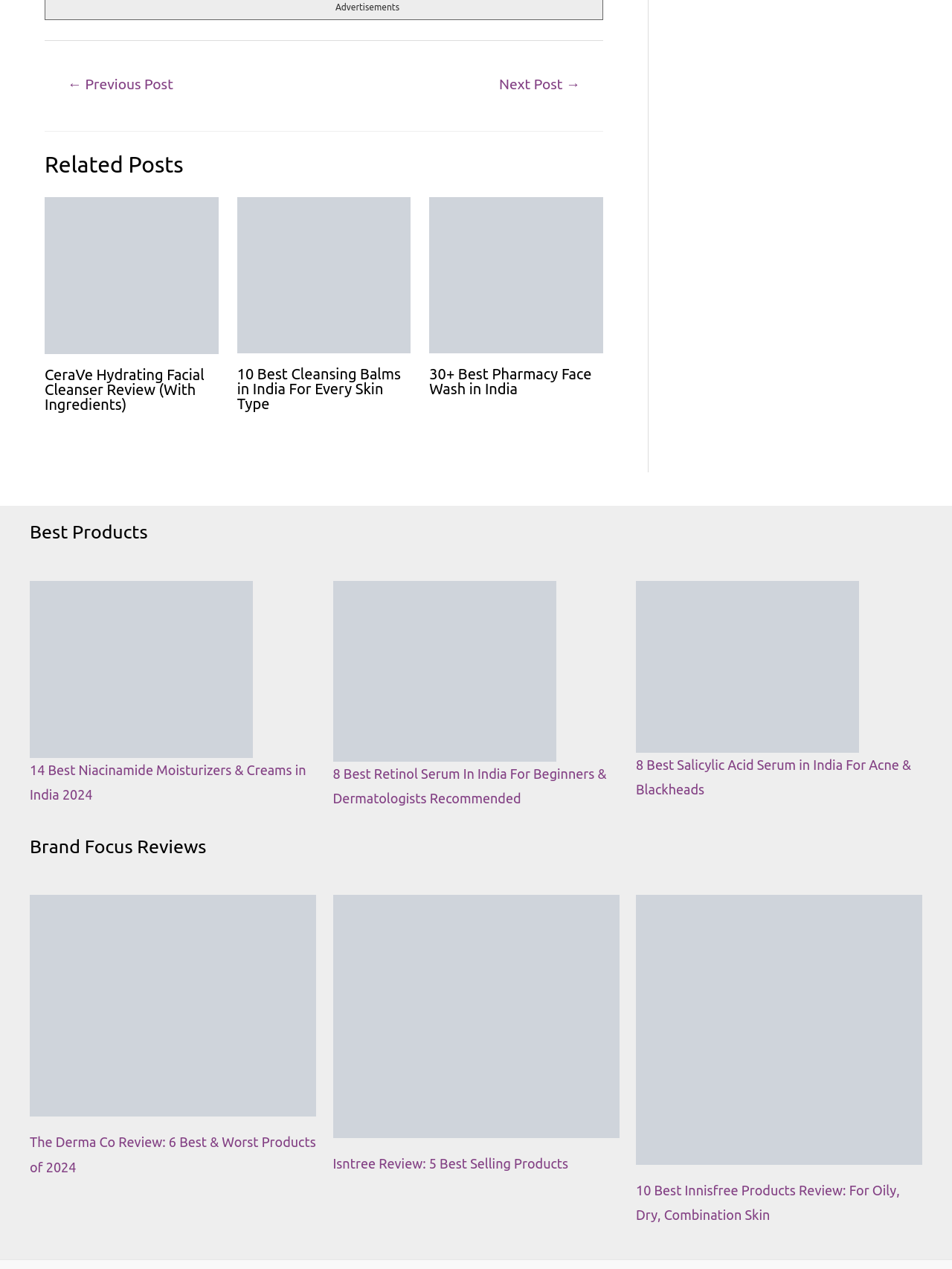From the webpage screenshot, predict the bounding box of the UI element that matches this description: "← Previous Post".

[0.048, 0.055, 0.204, 0.081]